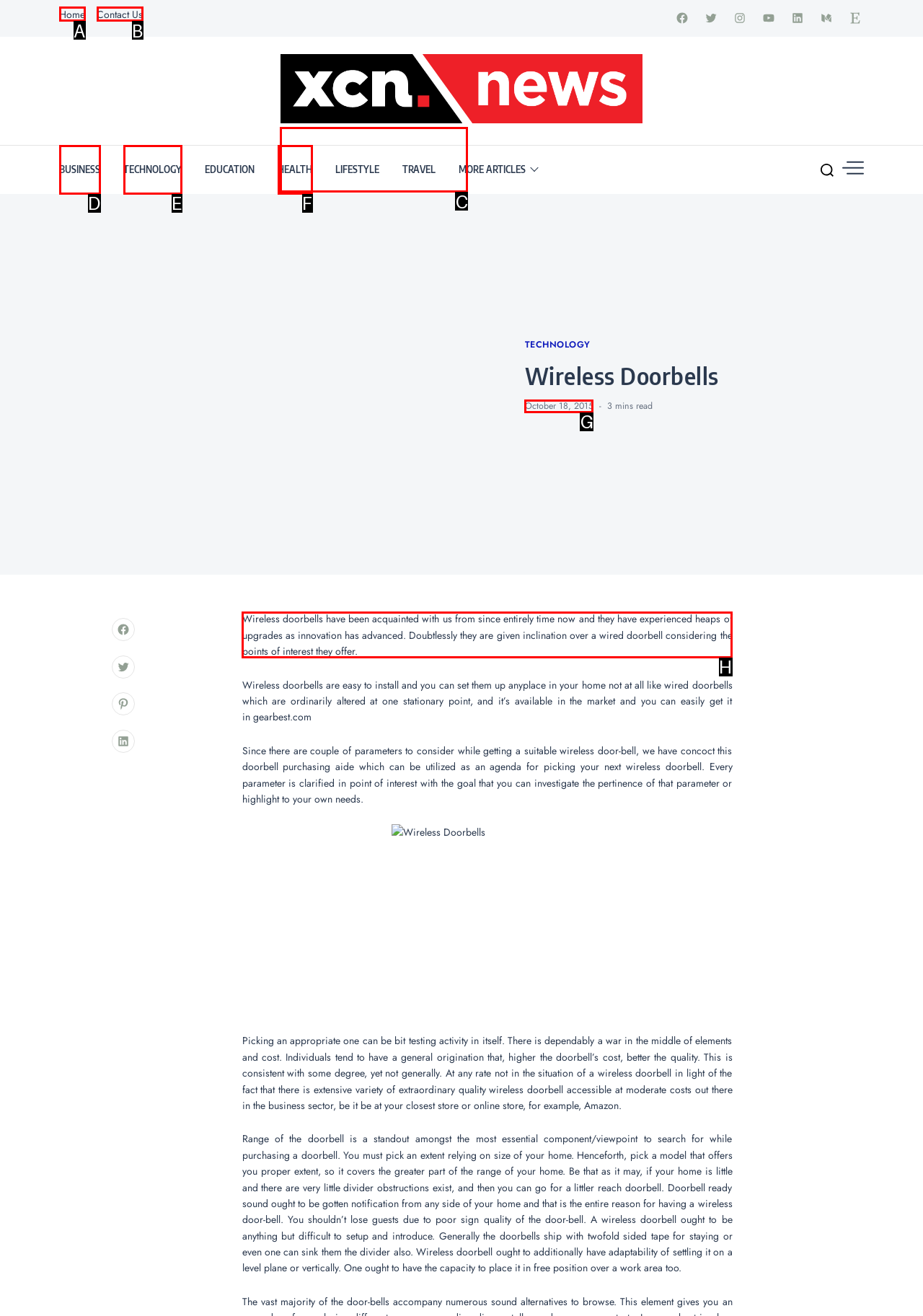From the given options, tell me which letter should be clicked to complete this task: Learn about the advantages of wireless doorbells
Answer with the letter only.

H